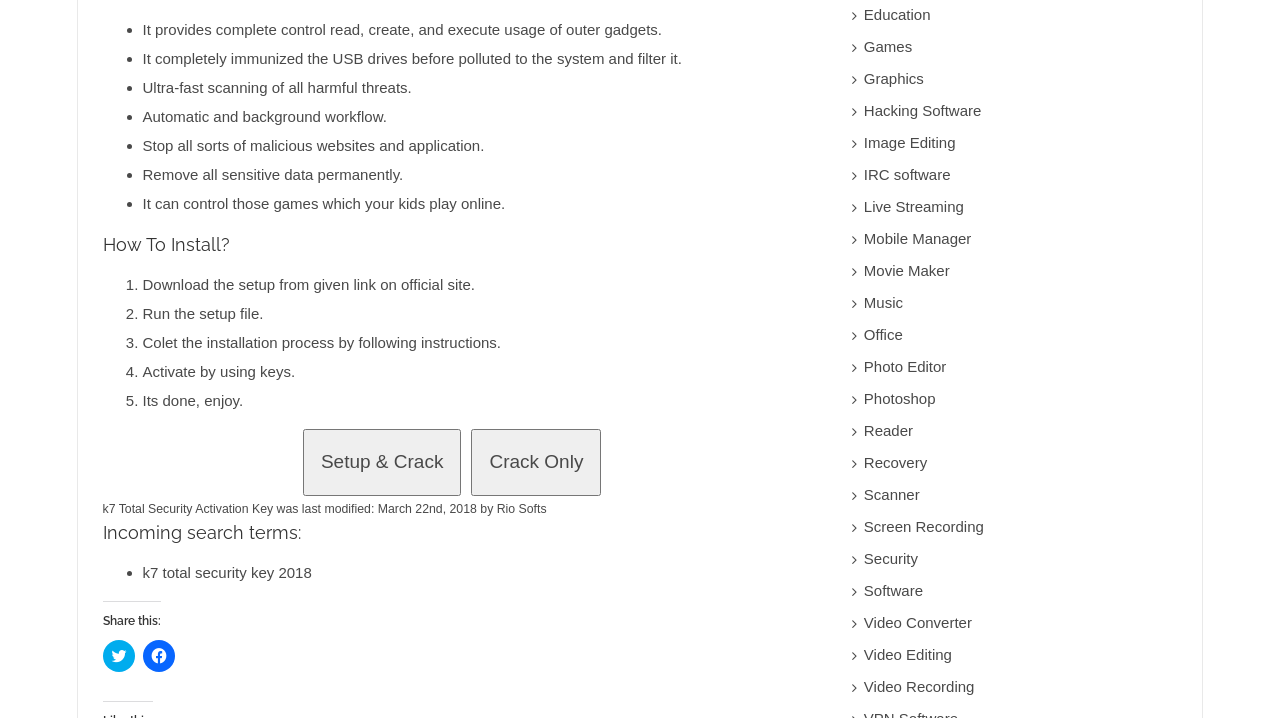Find the bounding box coordinates of the clickable element required to execute the following instruction: "Go to the About page". Provide the coordinates as four float numbers between 0 and 1, i.e., [left, top, right, bottom].

None